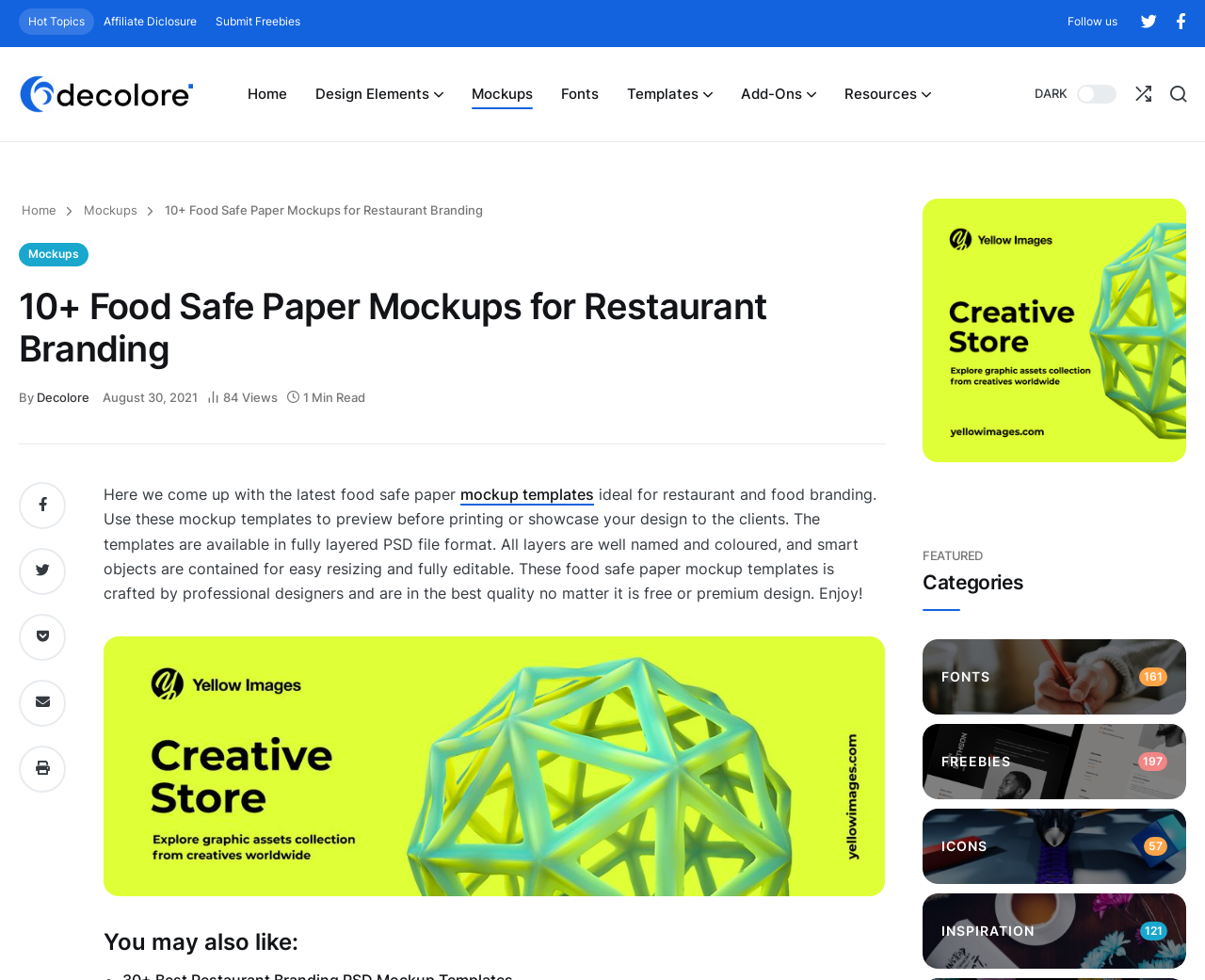Locate the bounding box coordinates of the element I should click to achieve the following instruction: "contact us via info@melbournepetdoors.com.au".

None